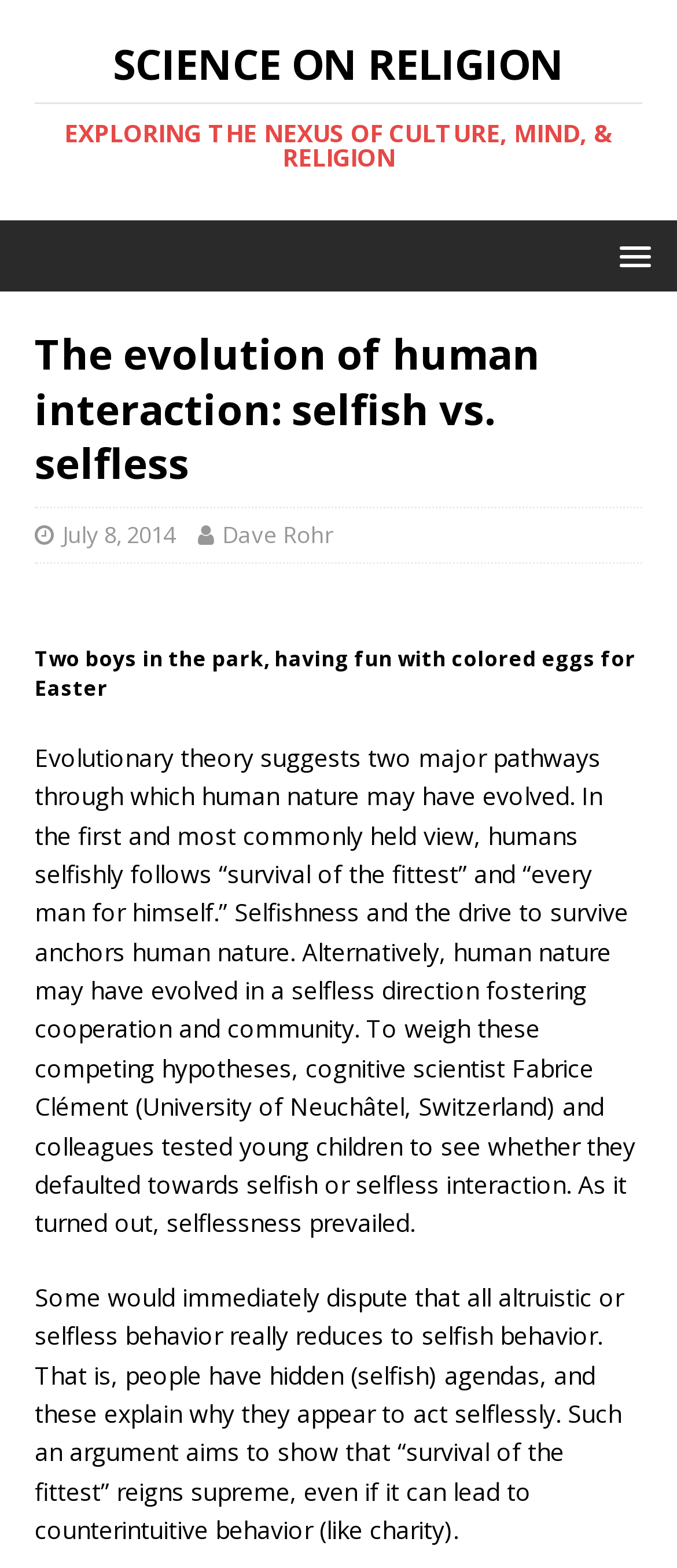Give a one-word or short-phrase answer to the following question: 
Who wrote the article?

Dave Rohr